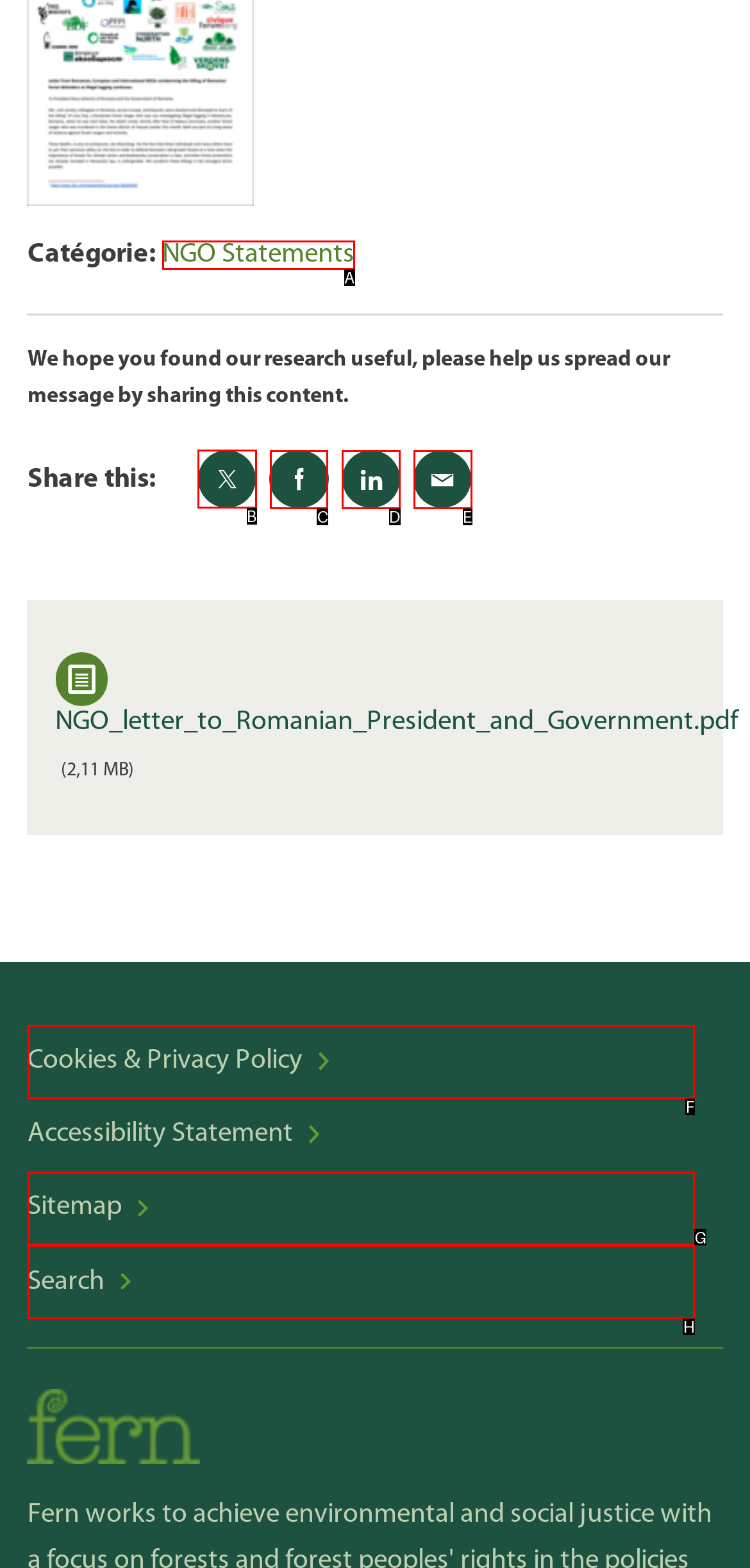Determine which option should be clicked to carry out this task: Share on twitter
State the letter of the correct choice from the provided options.

B